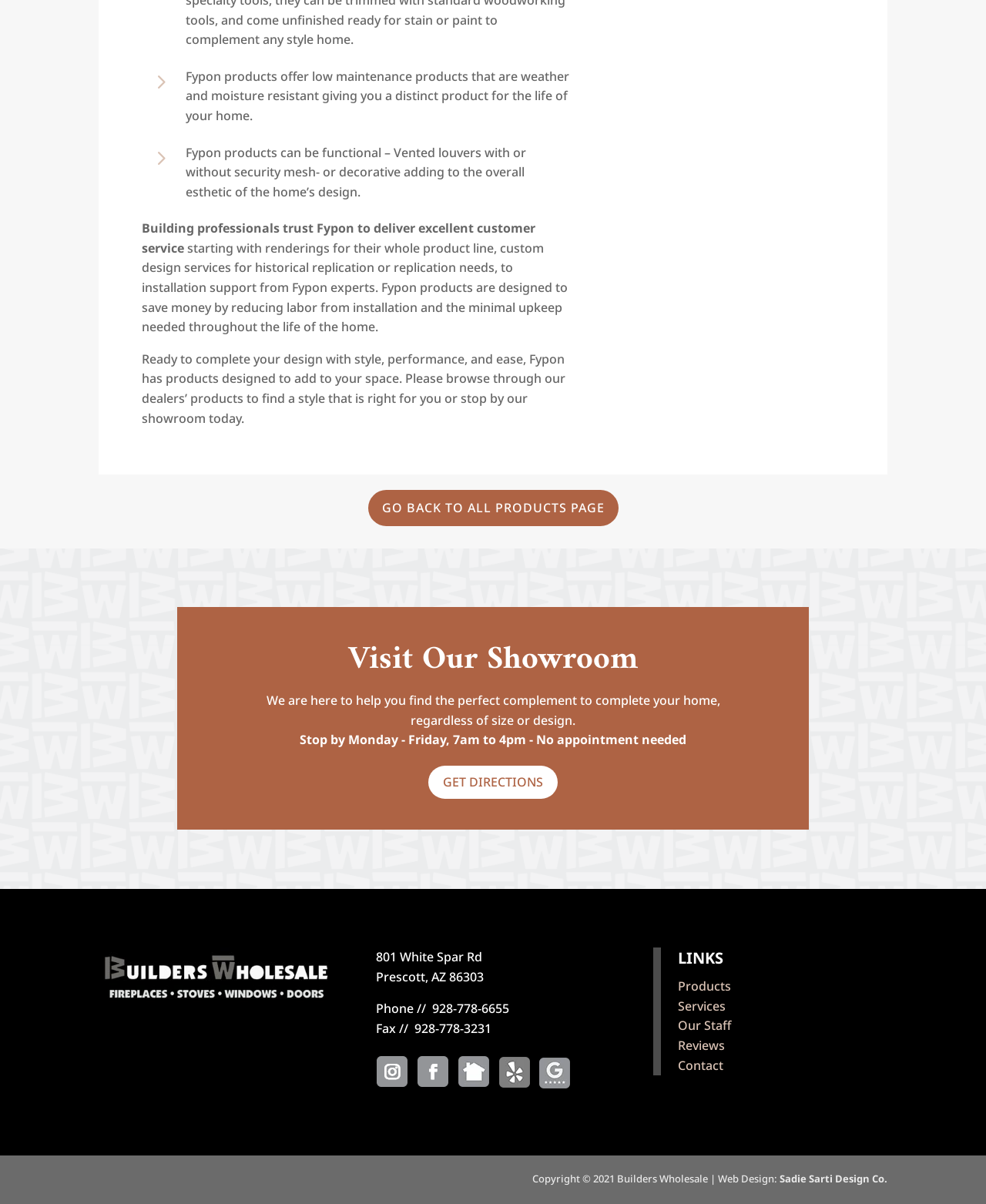What is the purpose of Fypon's products? From the image, respond with a single word or brief phrase.

To add to the overall esthetic of the home's design